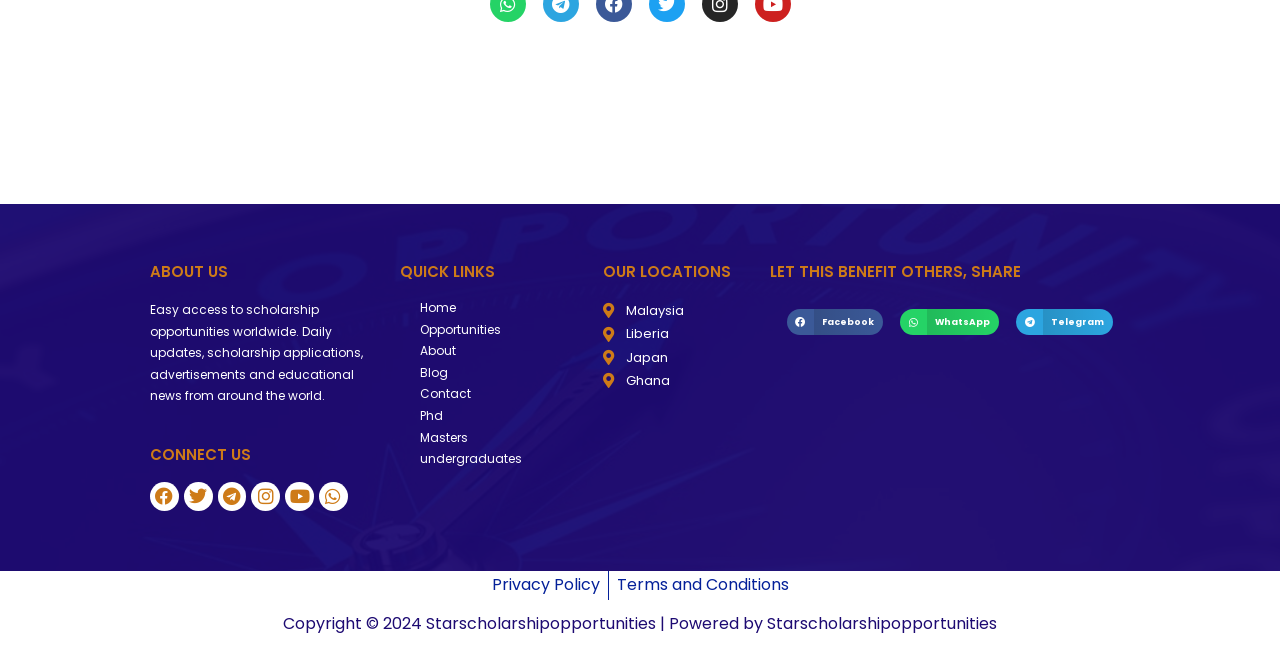Given the element description: "WhatsApp", predict the bounding box coordinates of this UI element. The coordinates must be four float numbers between 0 and 1, given as [left, top, right, bottom].

[0.703, 0.477, 0.781, 0.517]